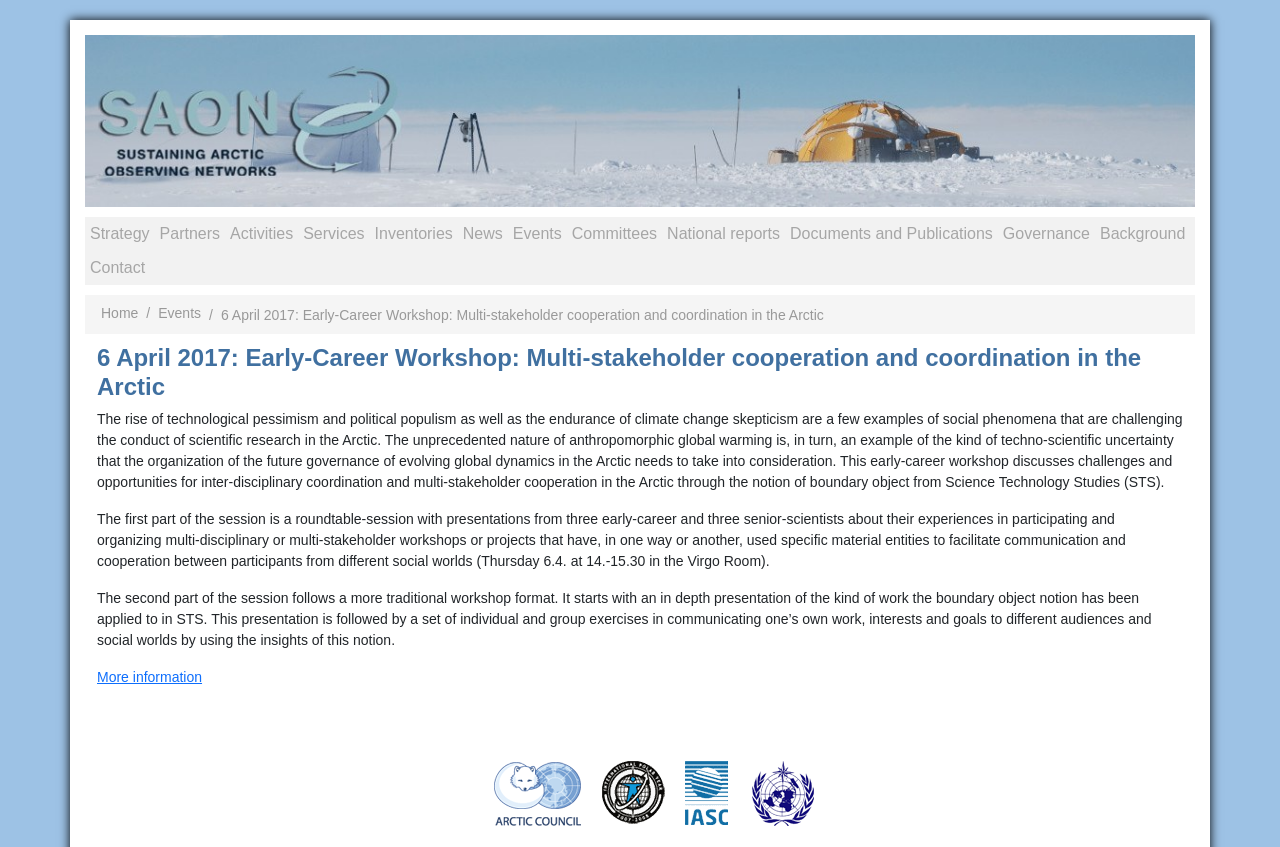How many early-career scientists are presenting in the roundtable session?
Based on the visual content, answer with a single word or a brief phrase.

Three